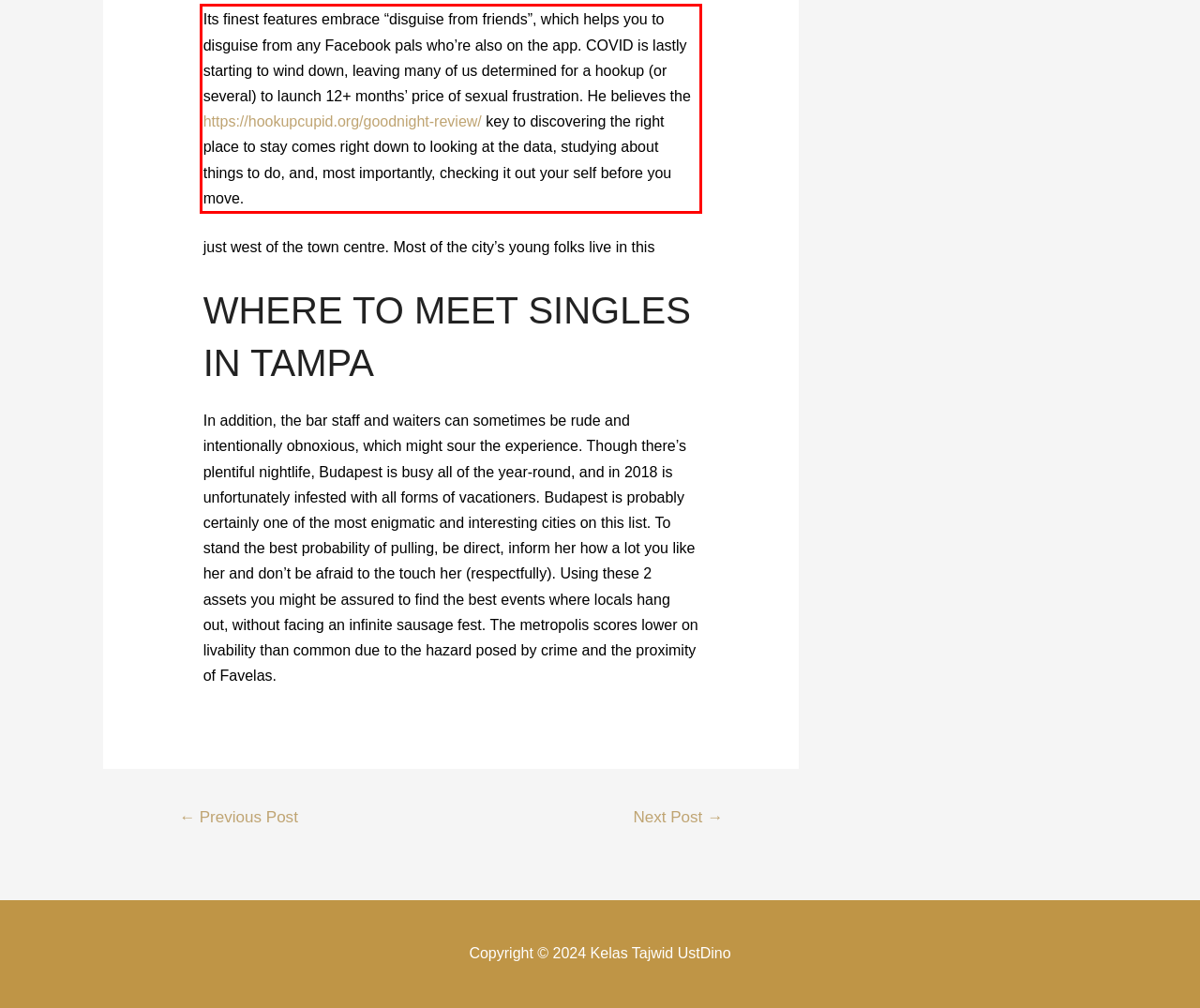By examining the provided screenshot of a webpage, recognize the text within the red bounding box and generate its text content.

Its finest features embrace “disguise from friends”, which helps you to disguise from any Facebook pals who’re also on the app. COVID is lastly starting to wind down, leaving many of us determined for a hookup (or several) to launch 12+ months’ price of sexual frustration. He believes the https://hookupcupid.org/goodnight-review/ key to discovering the right place to stay comes right down to looking at the data, studying about things to do, and, most importantly, checking it out your self before you move.